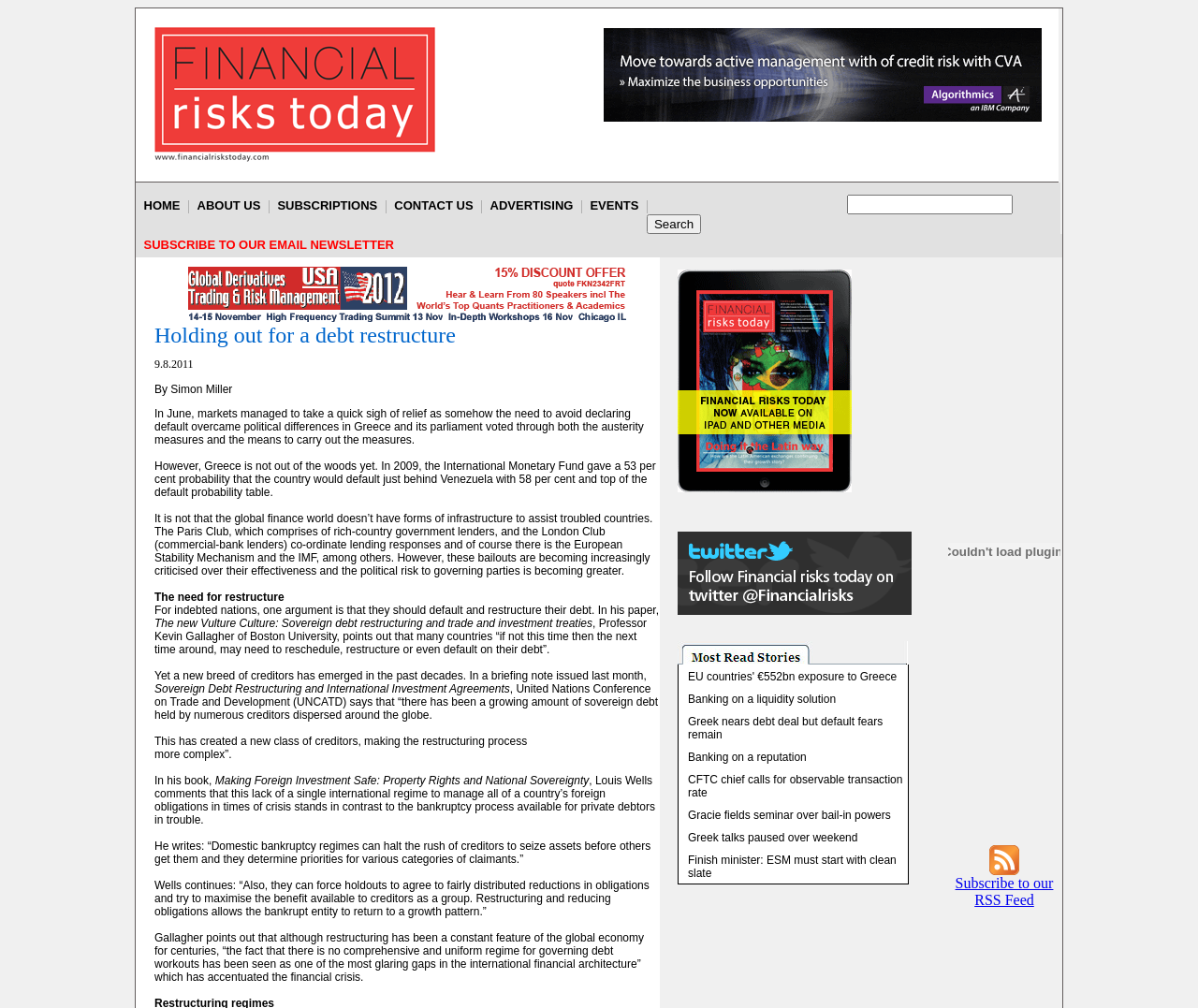Create a detailed description of the webpage's content and layout.

The webpage is an article titled "Holding out for a debt restructure" with a focus on Greece's financial situation. At the top of the page, there is a navigation menu with links to "HOME", "ABOUT US", "SUBSCRIPTIONS", "CONTACT US", "ADVERTISING", and "EVENTS", each accompanied by a small icon. Below the navigation menu, there is a search bar with a "Search" button.

The main content of the article is divided into several paragraphs, with the author's name, "Simon Miller", and the date "9.8.2011" displayed above the text. The article discusses Greece's debt crisis, the possibility of default, and the need for debt restructuring. It also mentions the International Monetary Fund and the European Stability Mechanism, among other organizations.

On the right side of the page, there are several links to related articles, including "EU countries' €552bn exposure to Greece", "Banking on a liquidity solution", and "Greek nears debt deal but default fears remain". There are also links to social media platforms, such as Twitter, and a "Subscribe to our RSS Feed" link.

At the bottom of the page, there is a banner advertisement with an image and a link to "Co op banner". The page also has several other links and images scattered throughout, including a link to "Algorithmics" and an image related to the company.